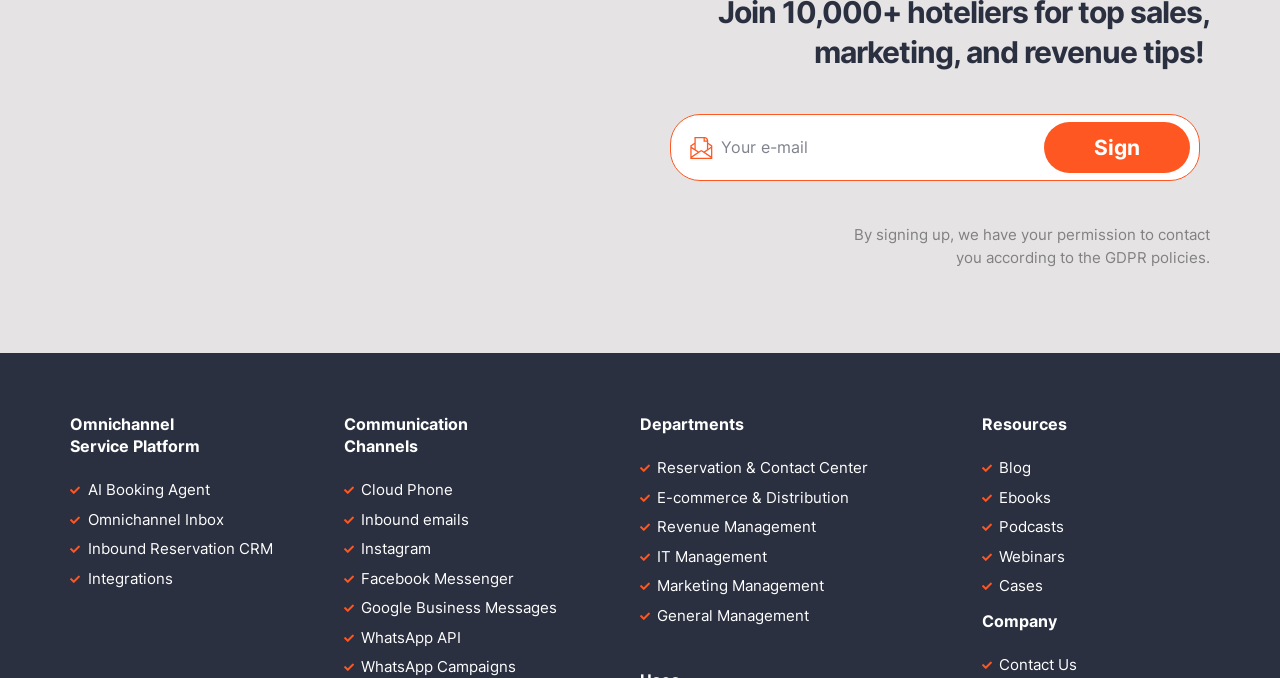Determine the bounding box coordinates of the UI element that matches the following description: "Revenue Management". The coordinates should be four float numbers between 0 and 1 in the format [left, top, right, bottom].

[0.5, 0.761, 0.767, 0.794]